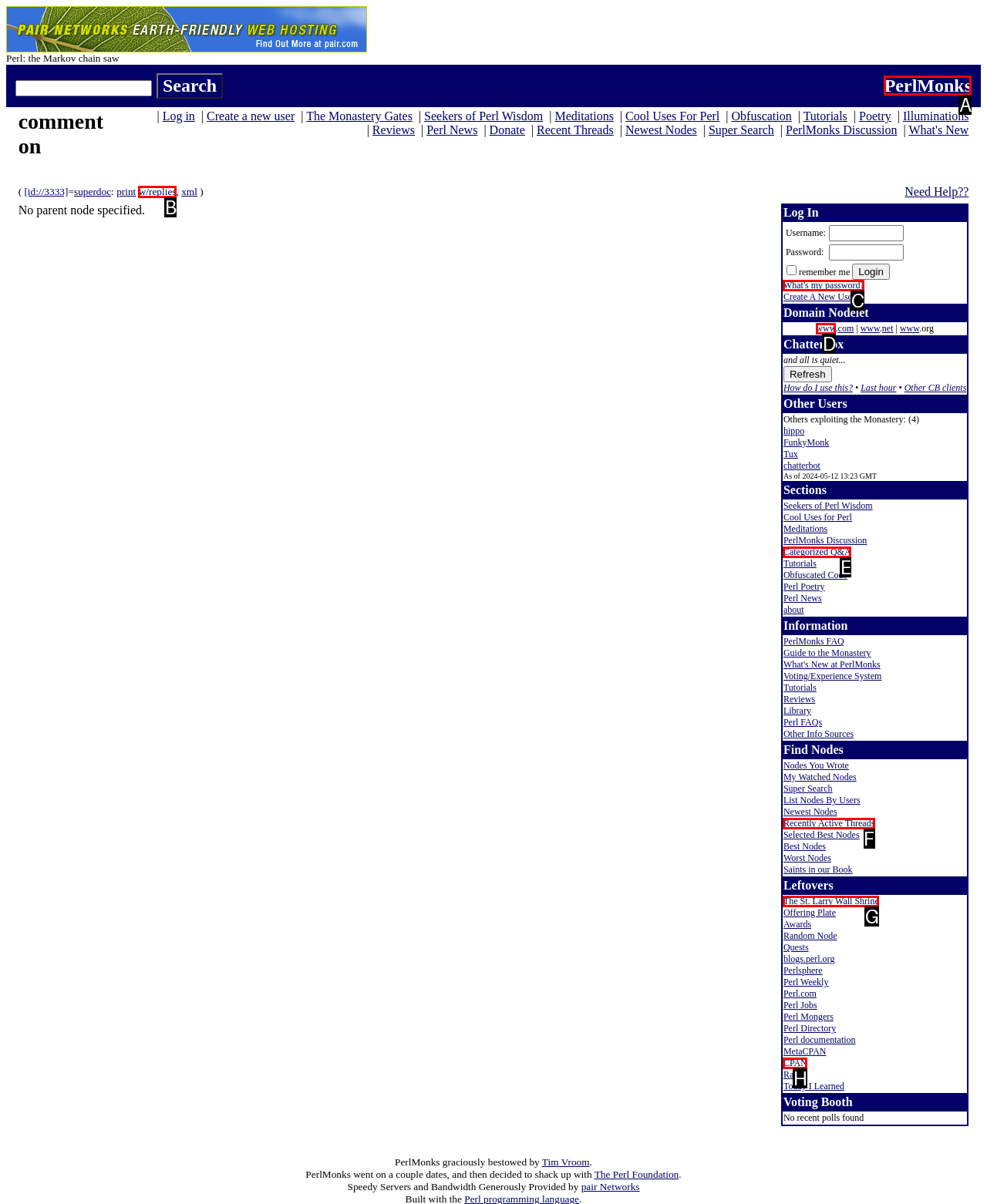Specify the letter of the UI element that should be clicked to achieve the following: Click on PerlMonks
Provide the corresponding letter from the choices given.

A